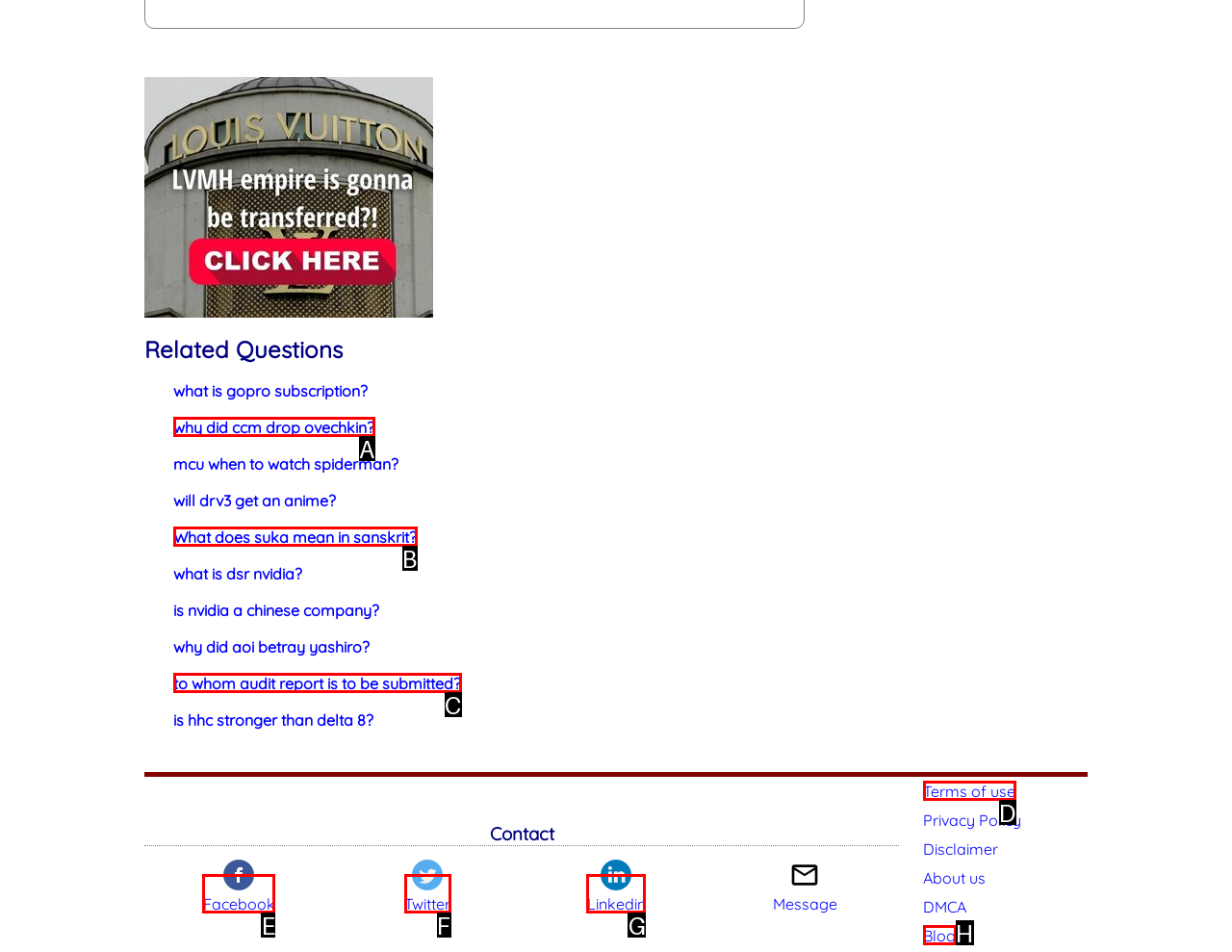Select the HTML element that matches the description: Terms of use
Respond with the letter of the correct choice from the given options directly.

D